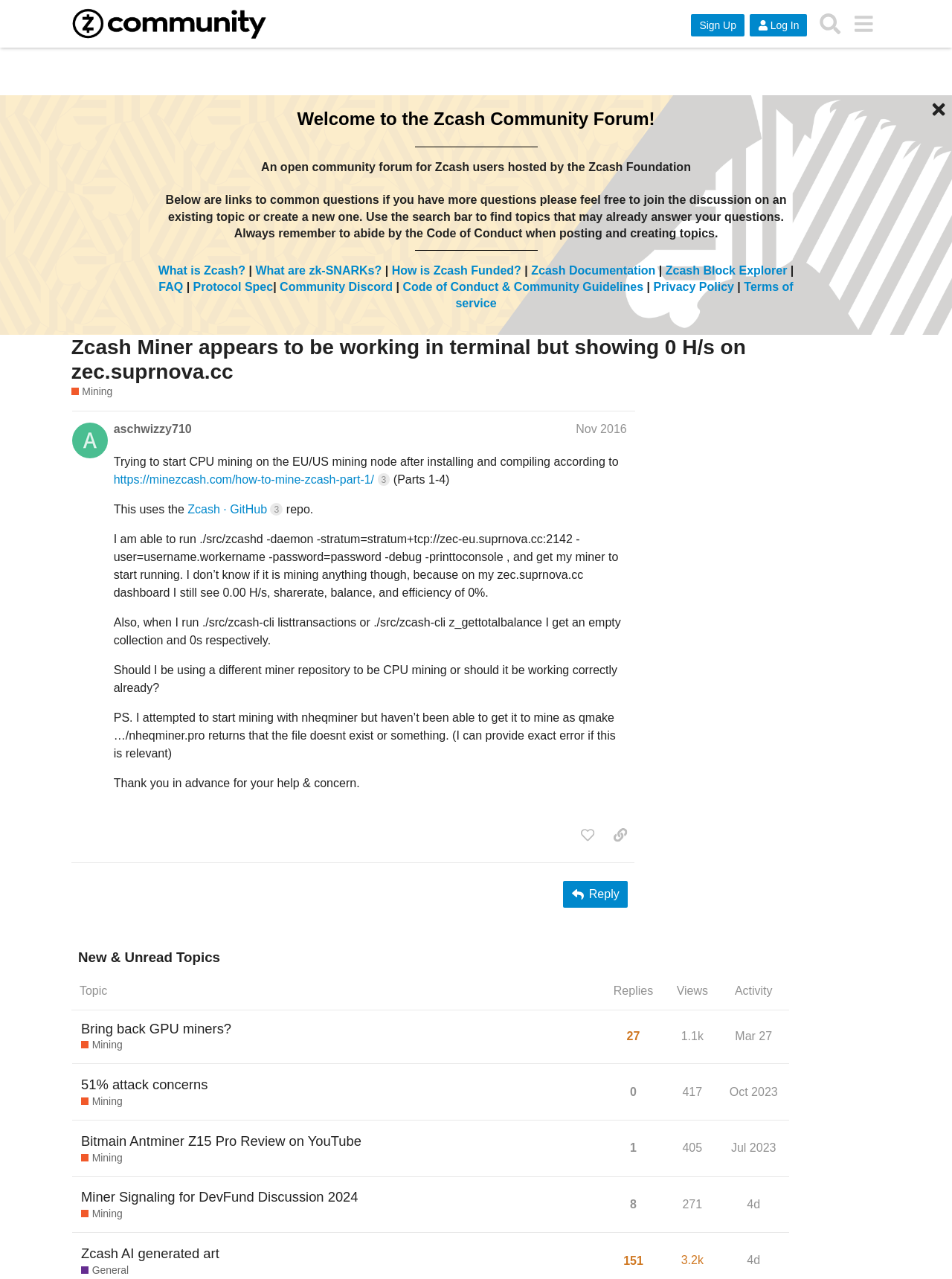Identify the coordinates of the bounding box for the element that must be clicked to accomplish the instruction: "Search for topics".

[0.854, 0.005, 0.89, 0.032]